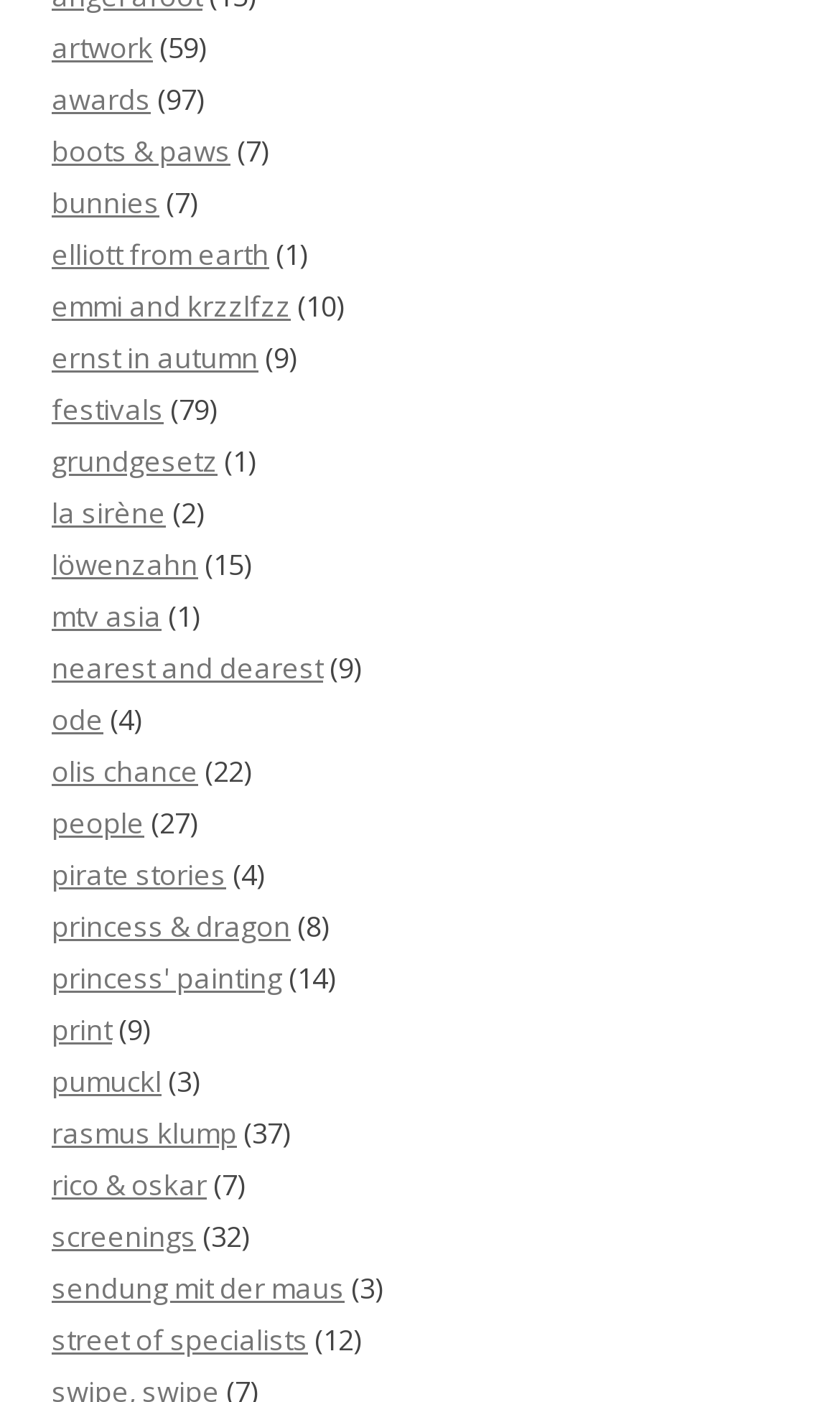Please provide a brief answer to the following inquiry using a single word or phrase:
How many links are there on the webpage?

43